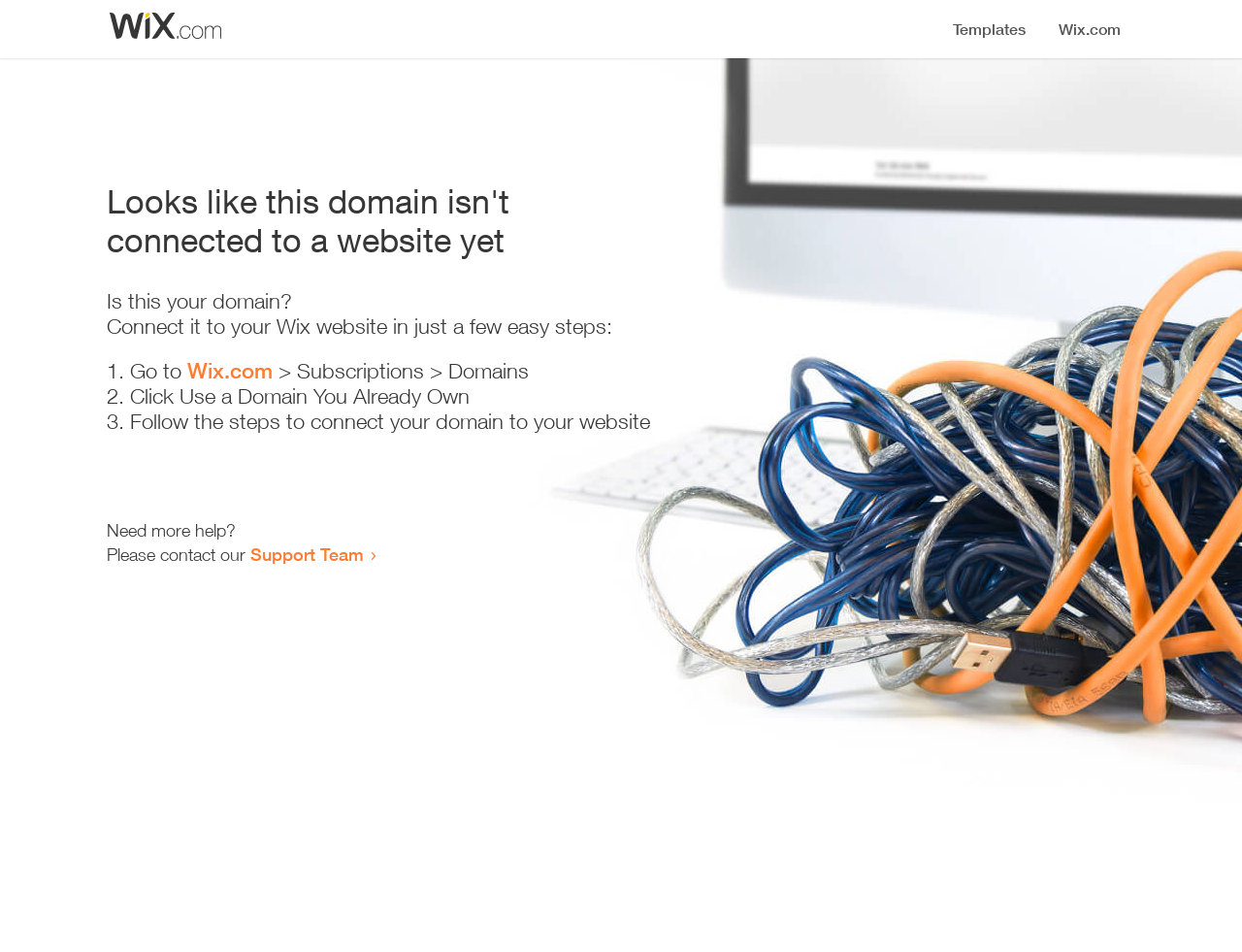Predict the bounding box for the UI component with the following description: "Home".

None